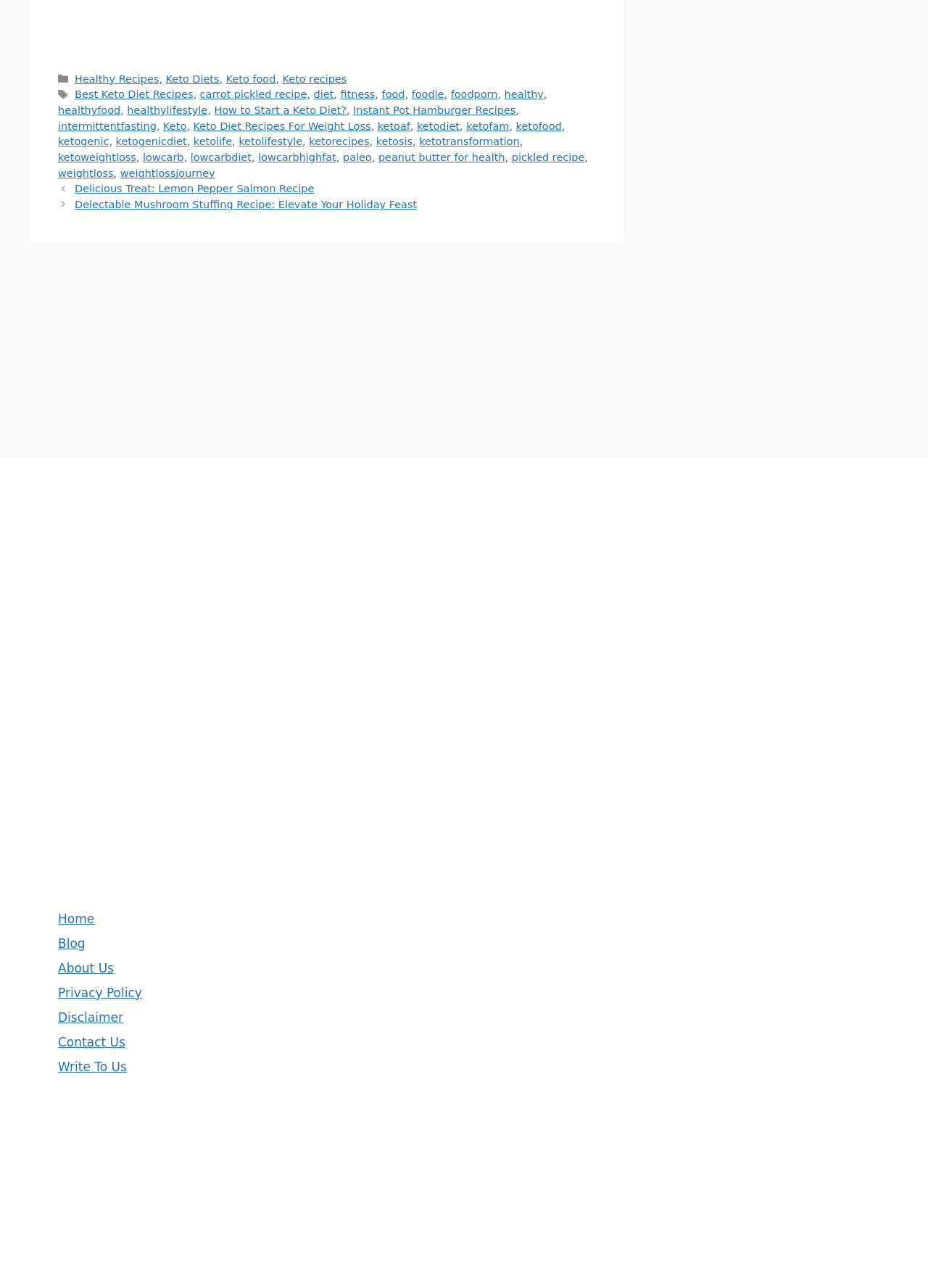What is the name of the last link in the footer section?
Based on the screenshot, provide your answer in one word or phrase.

Write To Us